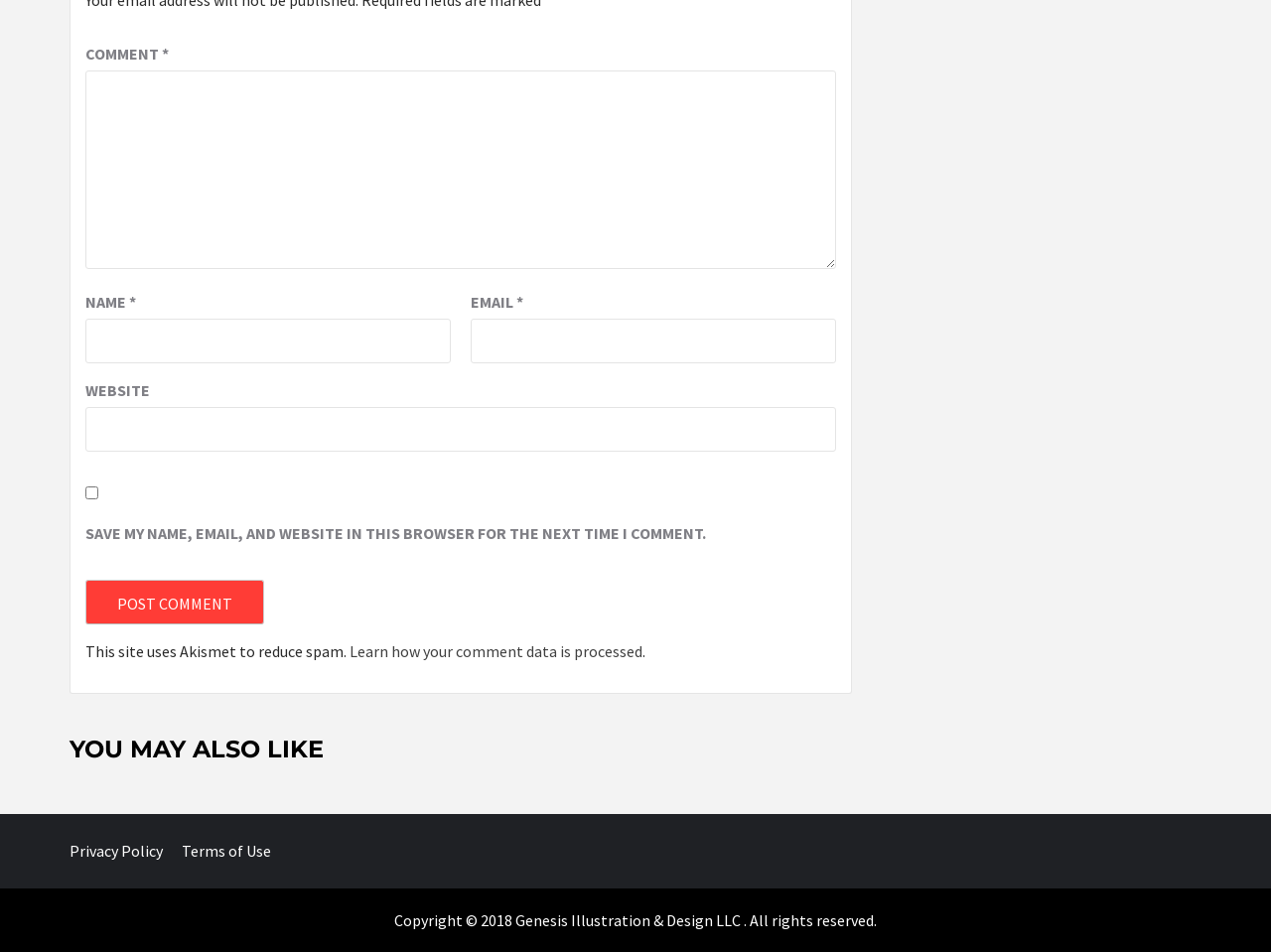Locate the bounding box coordinates of the clickable region to complete the following instruction: "Provide your email."

[0.37, 0.334, 0.658, 0.381]